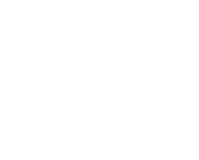What type of activities are mentioned in the Football Carnival?
Please provide a comprehensive answer based on the visual information in the image.

The caption highlights that the Football Carnival is designed to engage volunteers and ambassadors through various activities, which are explicitly mentioned as daily missions, betting contests, and lucky draws, providing a range of opportunities for participants to engage and earn rewards.